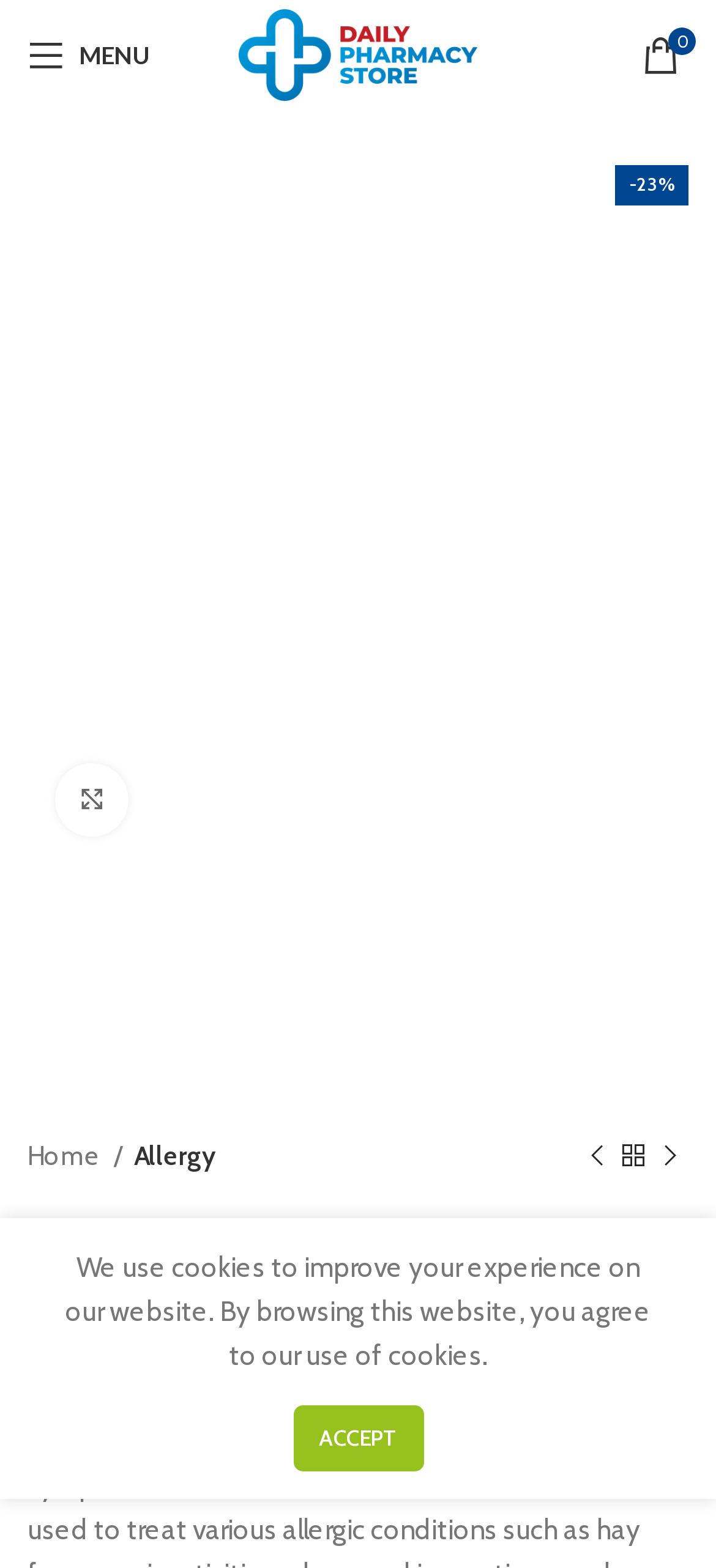Find and indicate the bounding box coordinates of the region you should select to follow the given instruction: "Enlarge product image".

[0.077, 0.487, 0.179, 0.534]